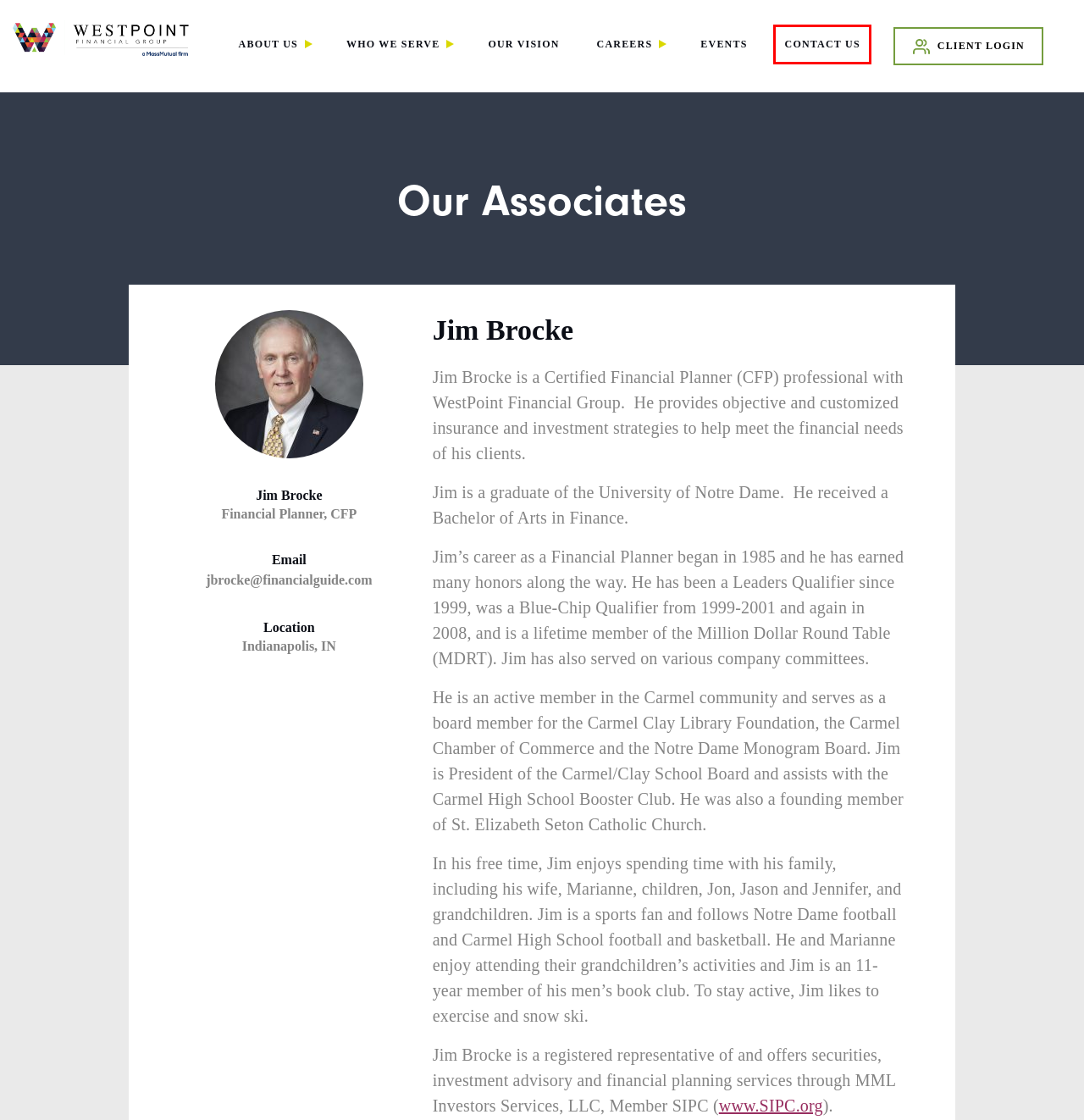You are given a screenshot of a webpage with a red bounding box around an element. Choose the most fitting webpage description for the page that appears after clicking the element within the red bounding box. Here are the candidates:
A. Careers – Westpoint Financial Group
B. Who We Serve – Westpoint Financial Group
C. Contact Us – Westpoint Financial Group
D. Events from July 22 – July 22 – Westpoint Financial Group
E. What We Do – Westpoint Financial Group
F. Our Vision – Westpoint Financial Group
G. SIPC - Securities Investor Protection Corporation
H. Brokerage – Westpoint Financial Group

C